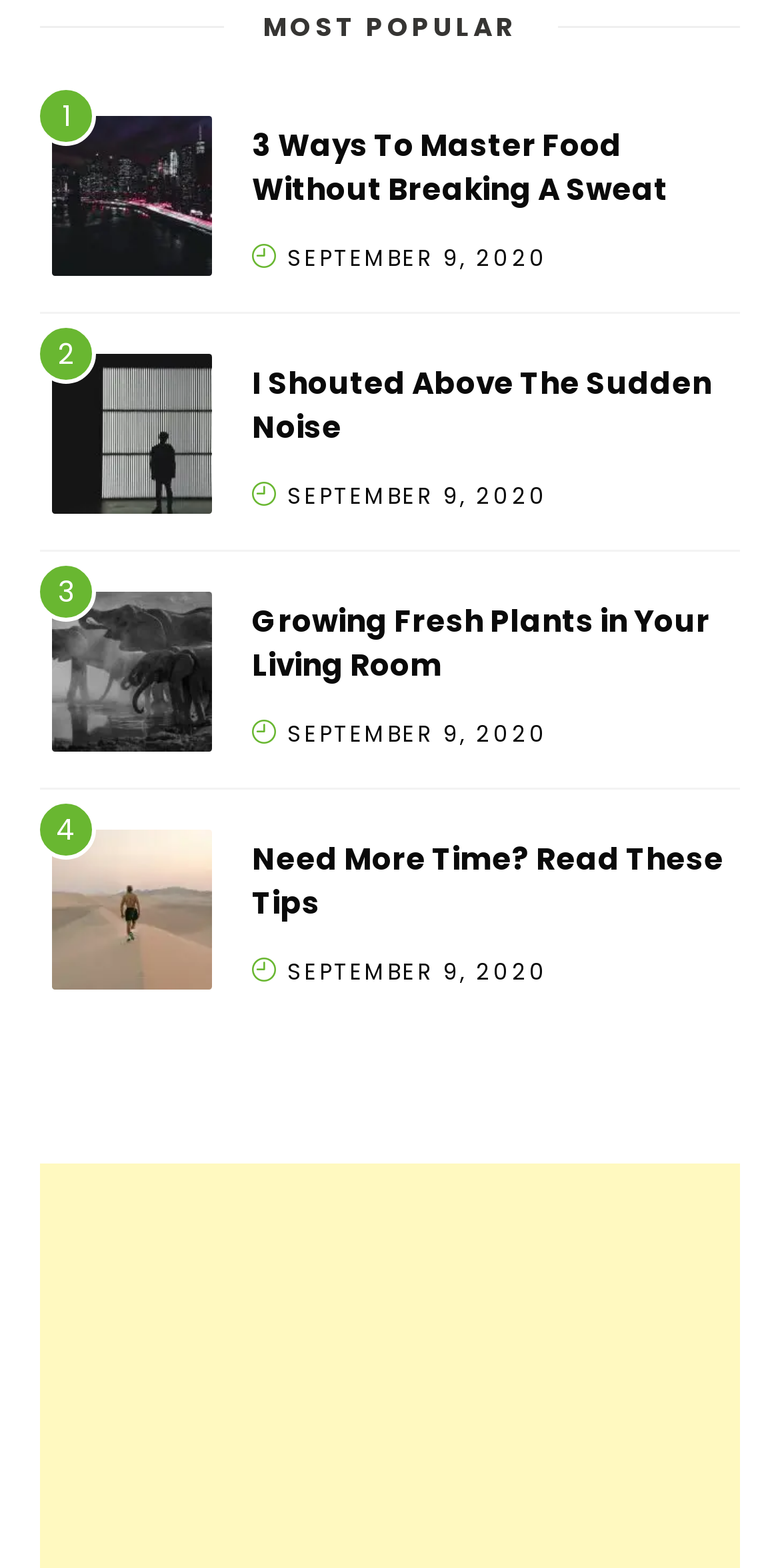Provide the bounding box coordinates for the area that should be clicked to complete the instruction: "check the date of the article 'SEPTEMBER 9, 2020'".

[0.368, 0.154, 0.703, 0.174]